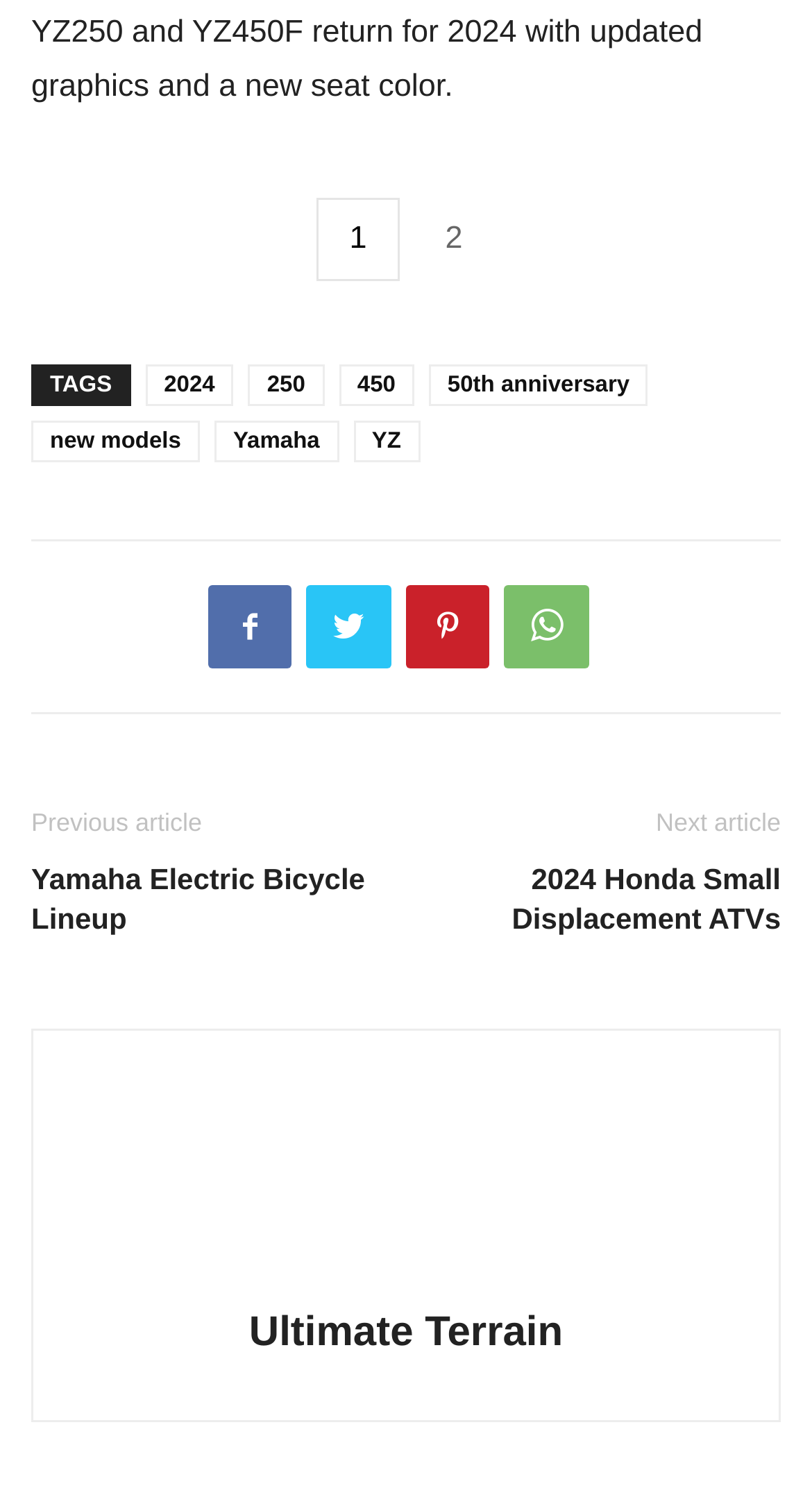What is the position of the 'Next article' text?
Give a one-word or short phrase answer based on the image.

bottom right